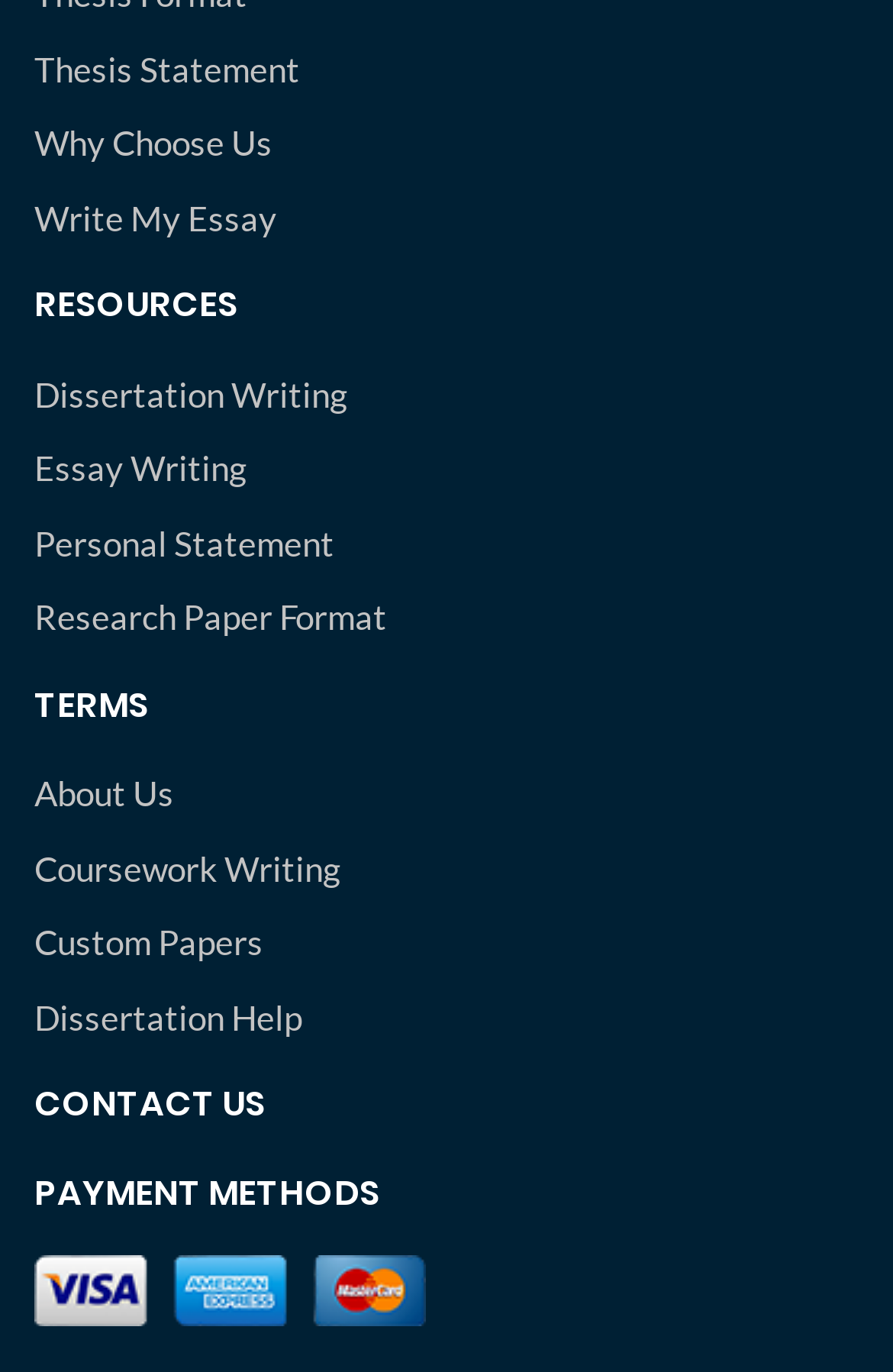Based on the element description Why Choose Us, identify the bounding box coordinates for the UI element. The coordinates should be in the format (top-left x, top-left y, bottom-right x, bottom-right y) and within the 0 to 1 range.

[0.038, 0.085, 0.962, 0.123]